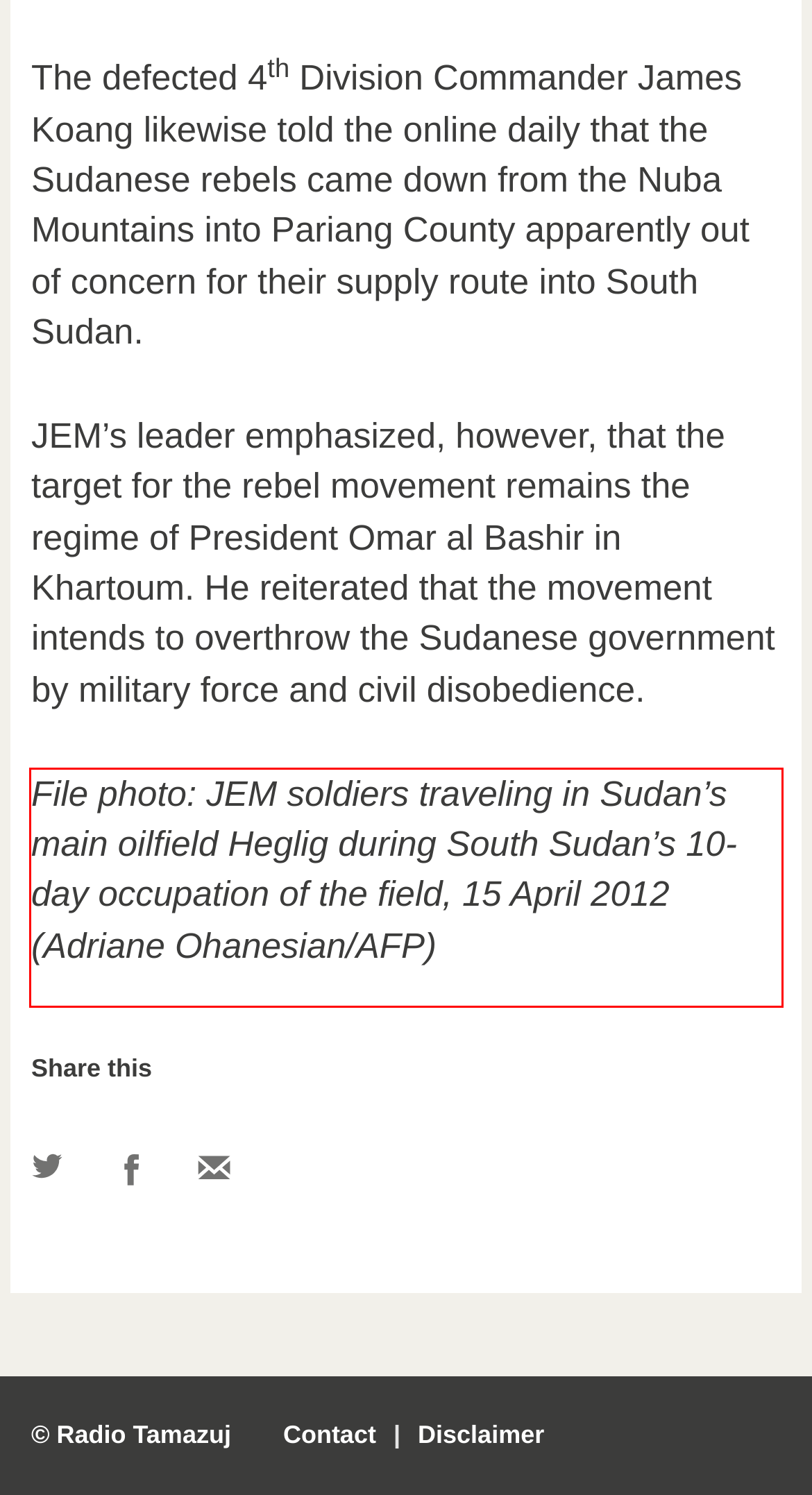Please look at the screenshot provided and find the red bounding box. Extract the text content contained within this bounding box.

File photo: JEM soldiers traveling in Sudan’s main oilfield Heglig during South Sudan’s 10-day occupation of the field, 15 April 2012 (Adriane Ohanesian/AFP)